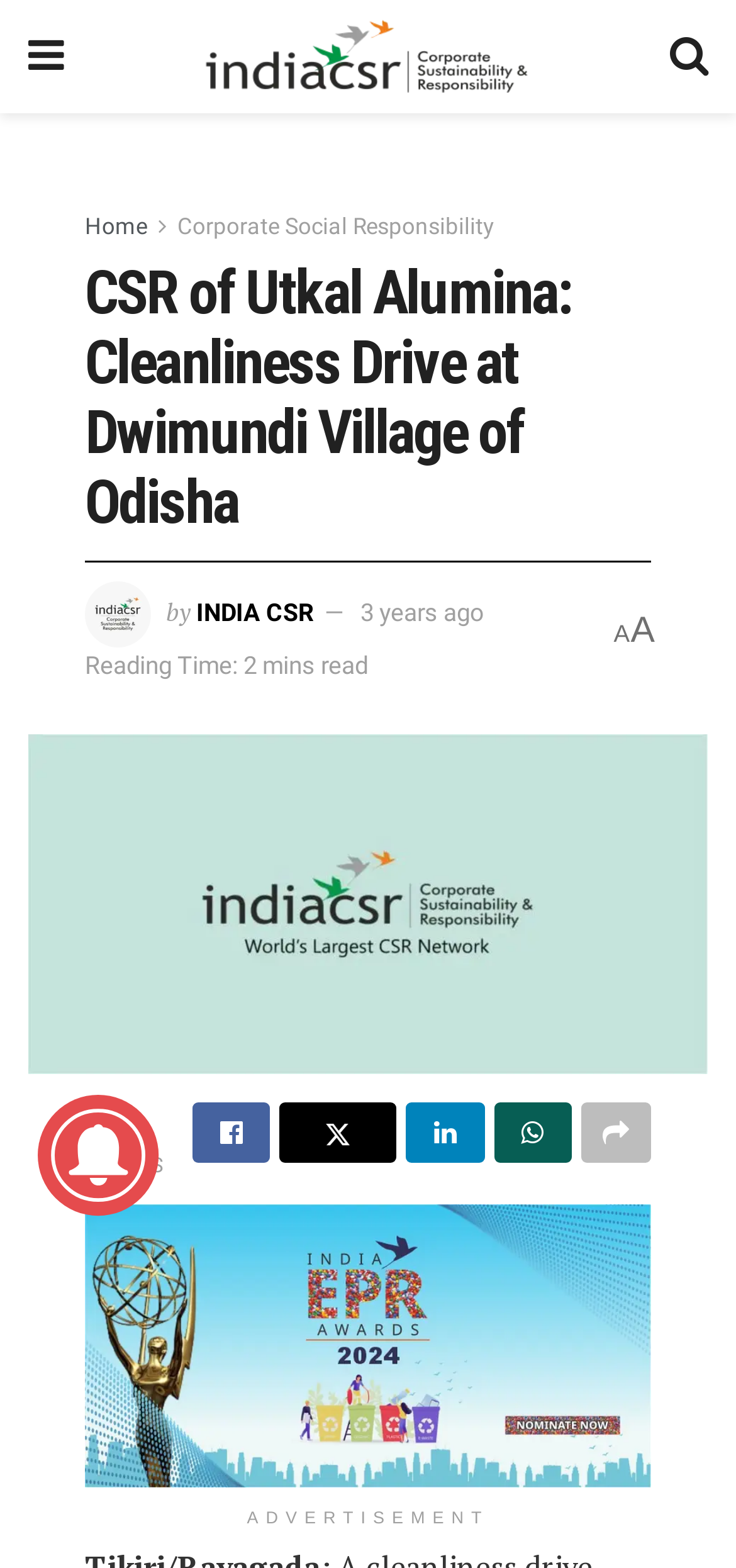What is the text of the first link on the webpage?
Based on the image, answer the question with a single word or brief phrase.

India CSR